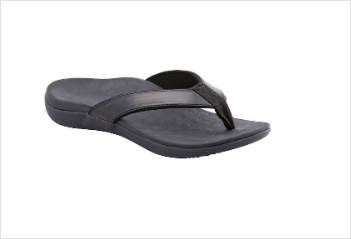Respond with a single word or short phrase to the following question: 
What is the purpose of the thongs?

casual wear